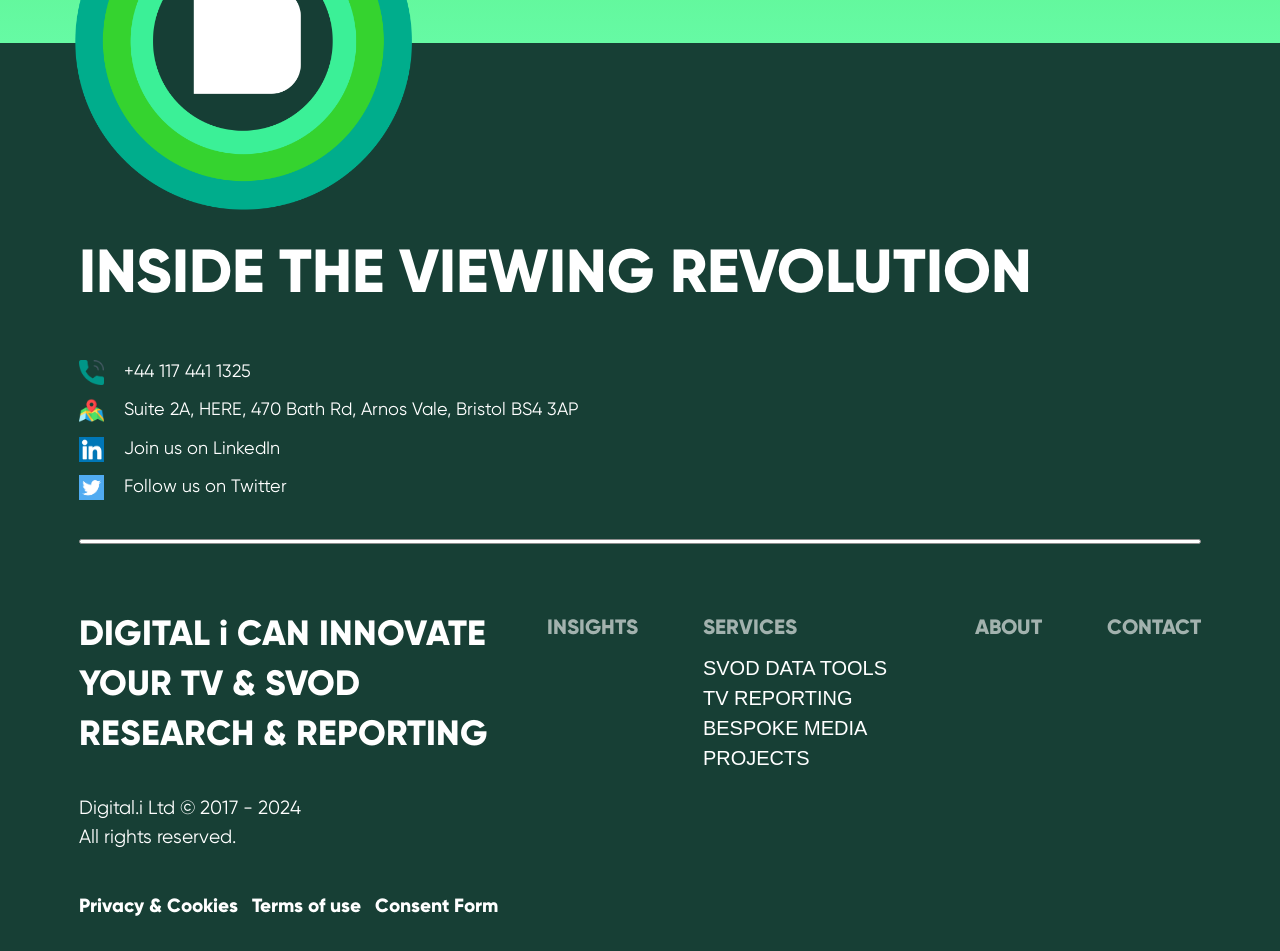Given the element description Consent Form, identify the bounding box coordinates for the UI element on the webpage screenshot. The format should be (top-left x, top-left y, bottom-right x, bottom-right y), with values between 0 and 1.

[0.293, 0.94, 0.389, 0.964]